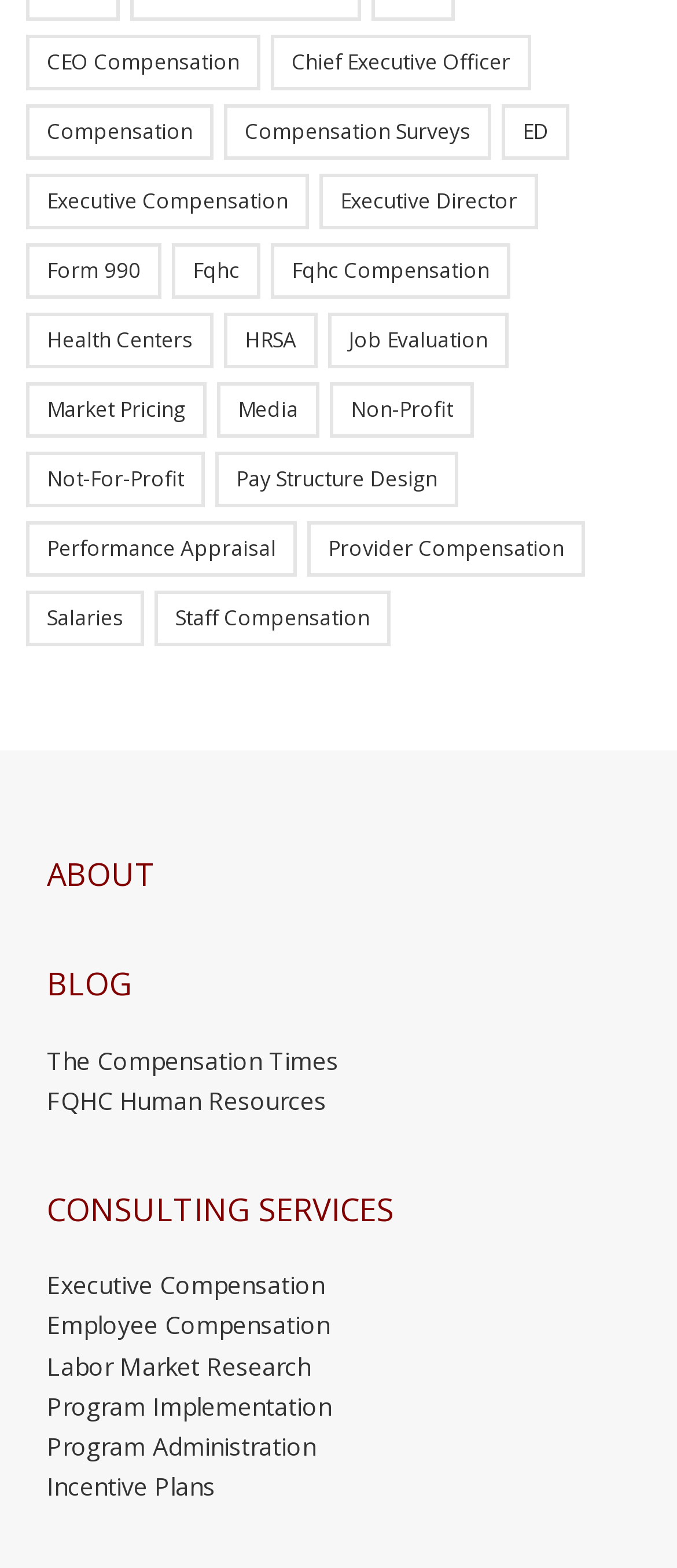Answer in one word or a short phrase: 
What is the 'Compensation Times' link related to?

Blog or news